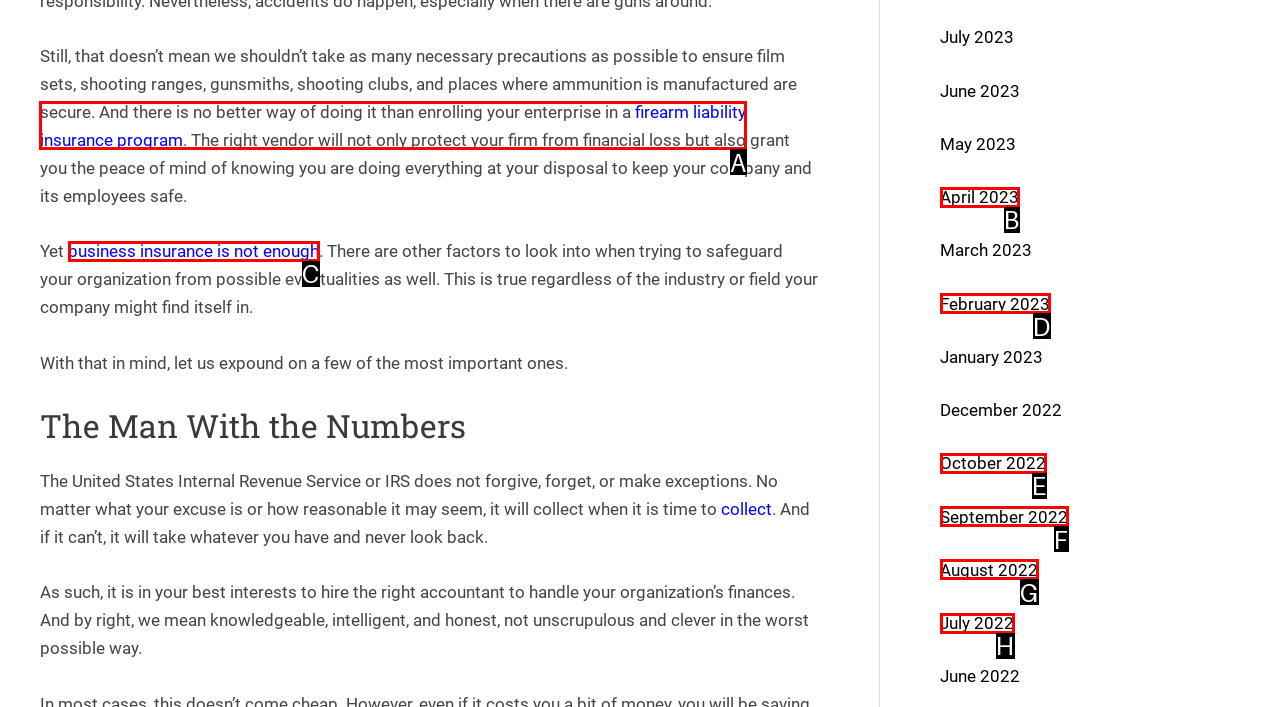Out of the given choices, which letter corresponds to the UI element required to click on firearm liability insurance program? Answer with the letter.

A